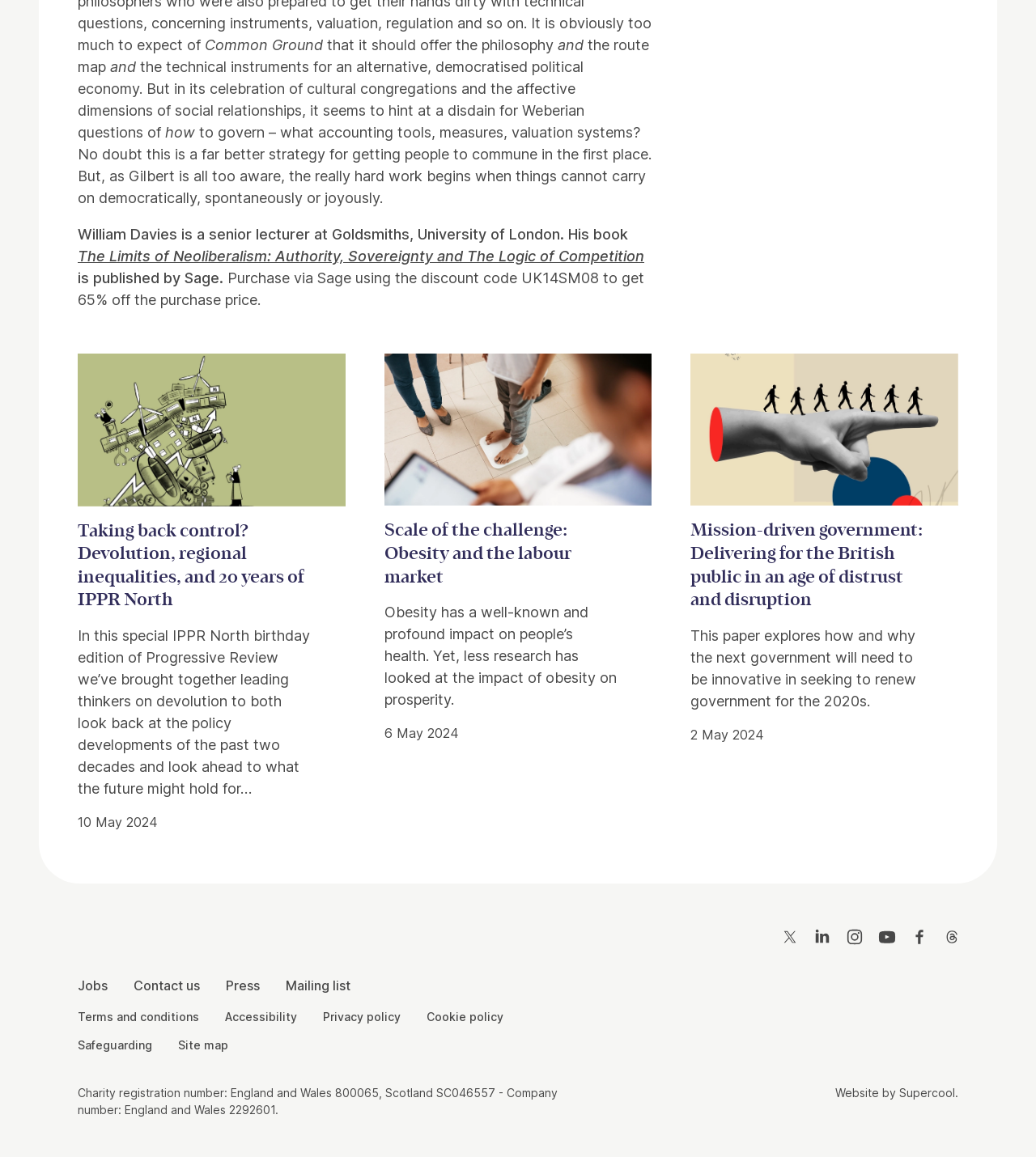Pinpoint the bounding box coordinates of the clickable element to carry out the following instruction: "Click the link to purchase the book 'The Limits of Neoliberalism: Authority, Sovereignty and The Logic of Competition'."

[0.075, 0.214, 0.622, 0.228]